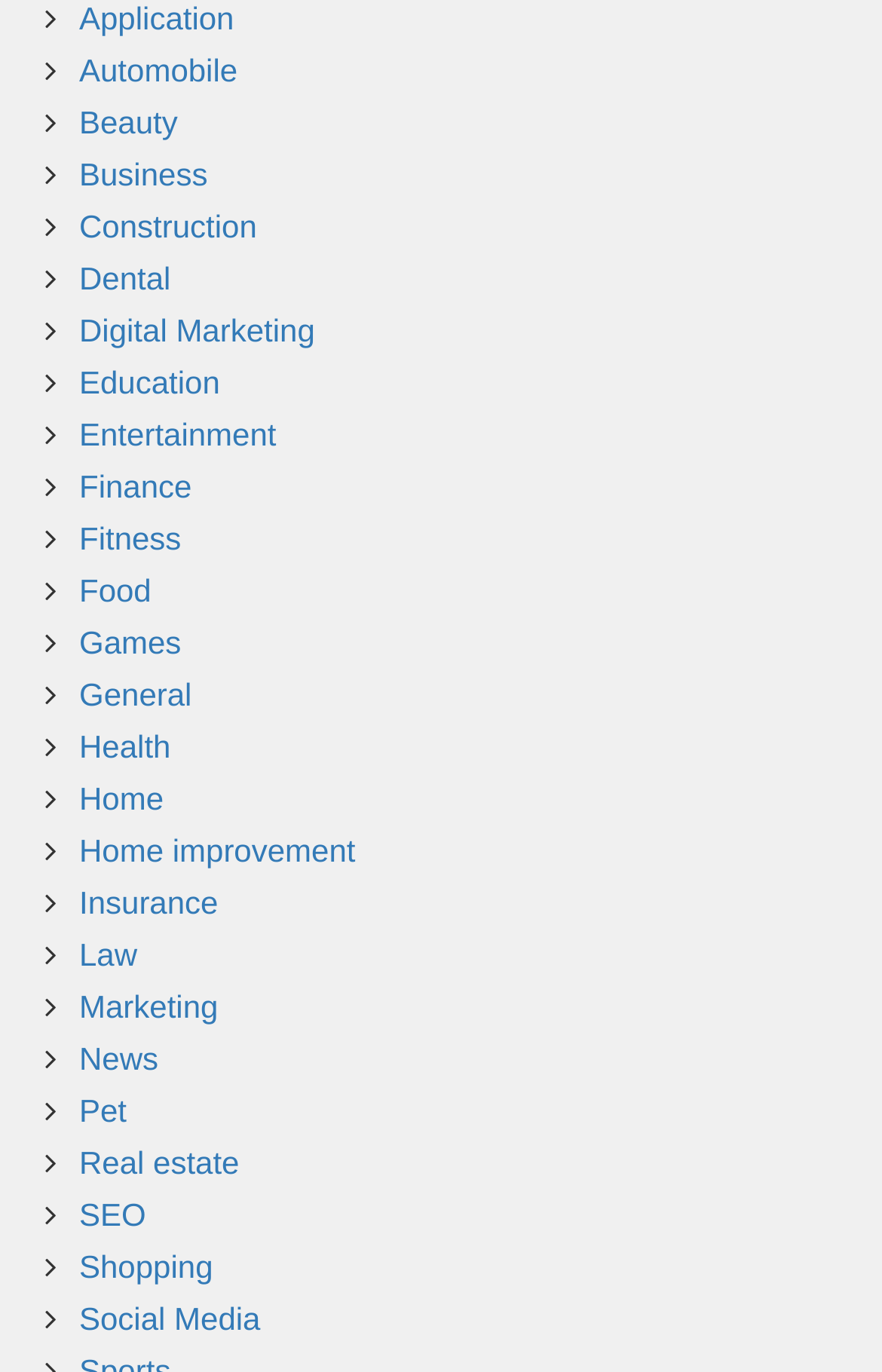How many categories are listed?
Refer to the screenshot and answer in one word or phrase.

25